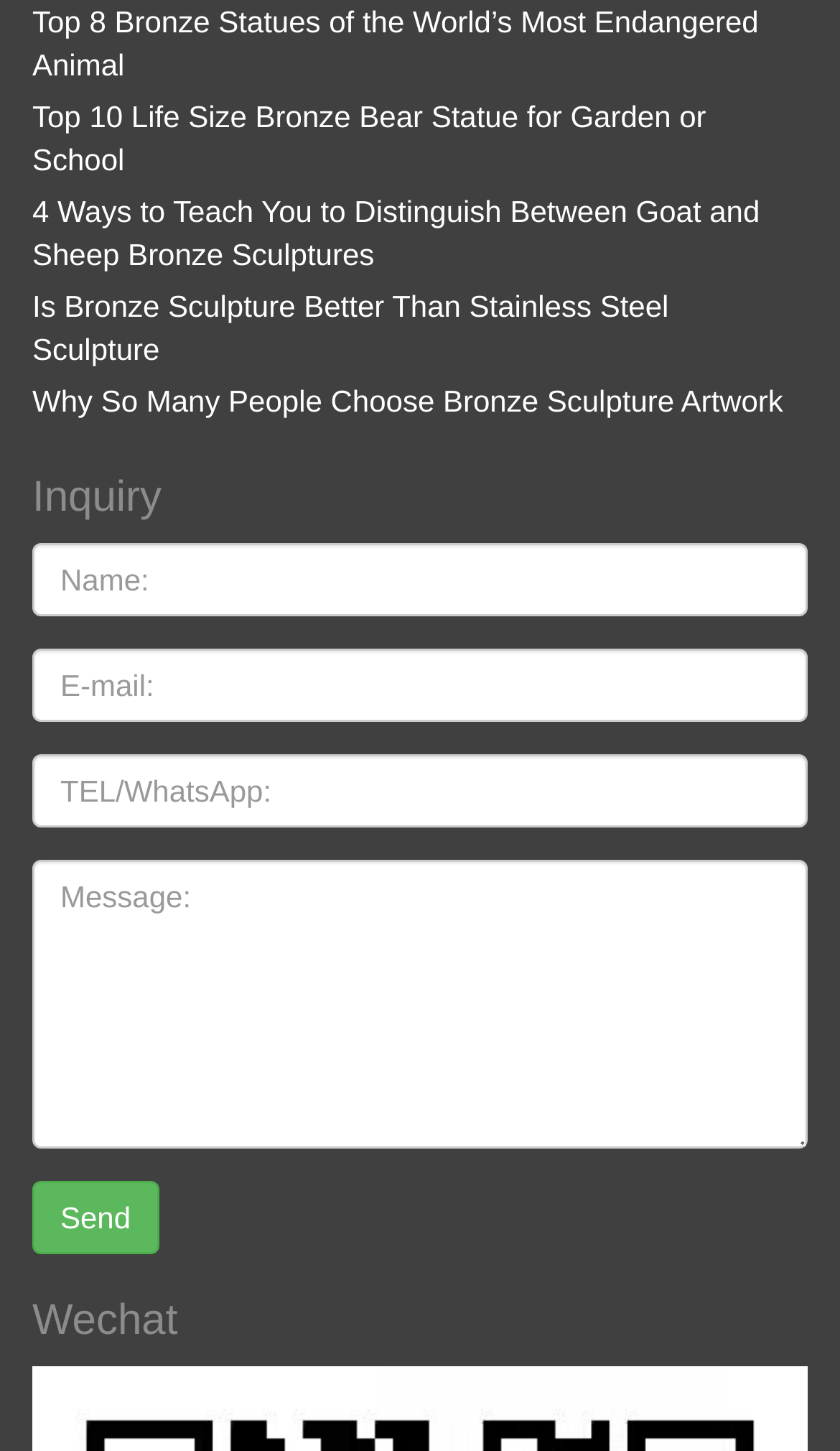What is the last element on the webpage?
Using the information from the image, answer the question thoroughly.

I checked the bounding box coordinates of each element and found that the 'Wechat' heading has the largest y2 value, which means it is located at the bottom of the webpage.